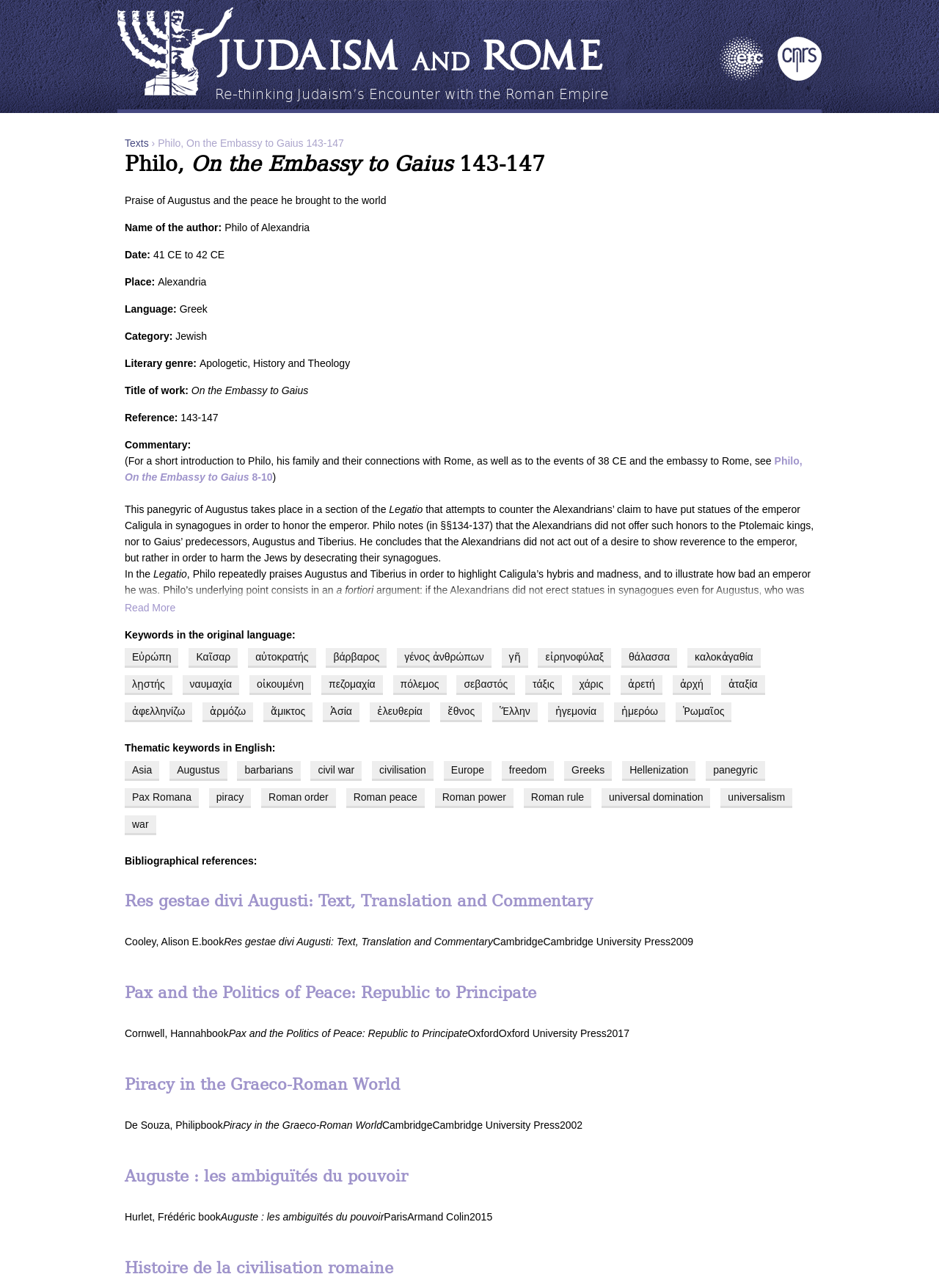Predict the bounding box of the UI element based on the description: "parent_node: Judaism and Rome title="Home"". The coordinates should be four float numbers between 0 and 1, formatted as [left, top, right, bottom].

[0.125, 0.006, 0.248, 0.074]